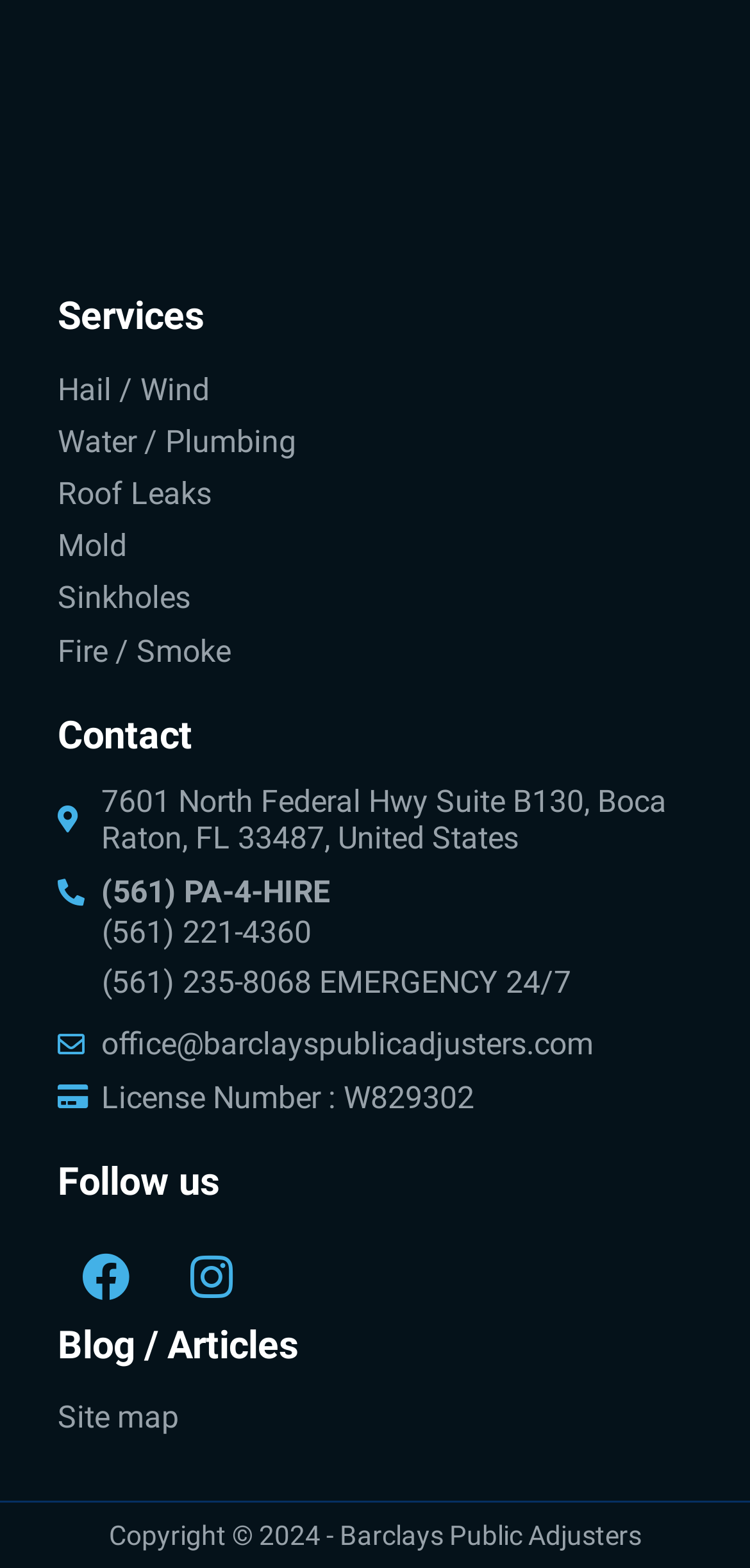Locate the bounding box coordinates of the element that needs to be clicked to carry out the instruction: "Read Blog / Articles". The coordinates should be given as four float numbers ranging from 0 to 1, i.e., [left, top, right, bottom].

[0.077, 0.843, 0.397, 0.872]